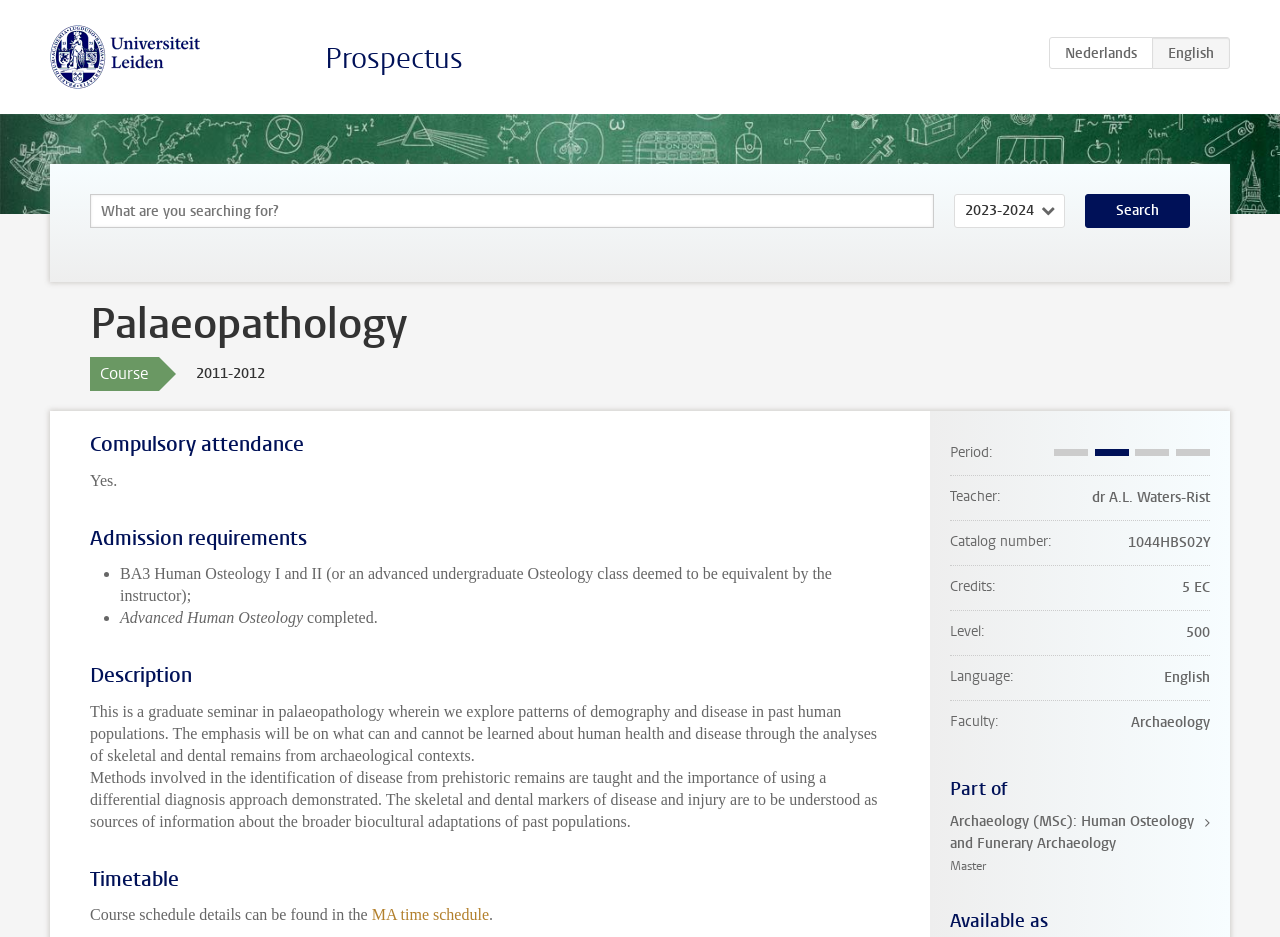What is the language of the course?
Answer with a single word or phrase, using the screenshot for reference.

English